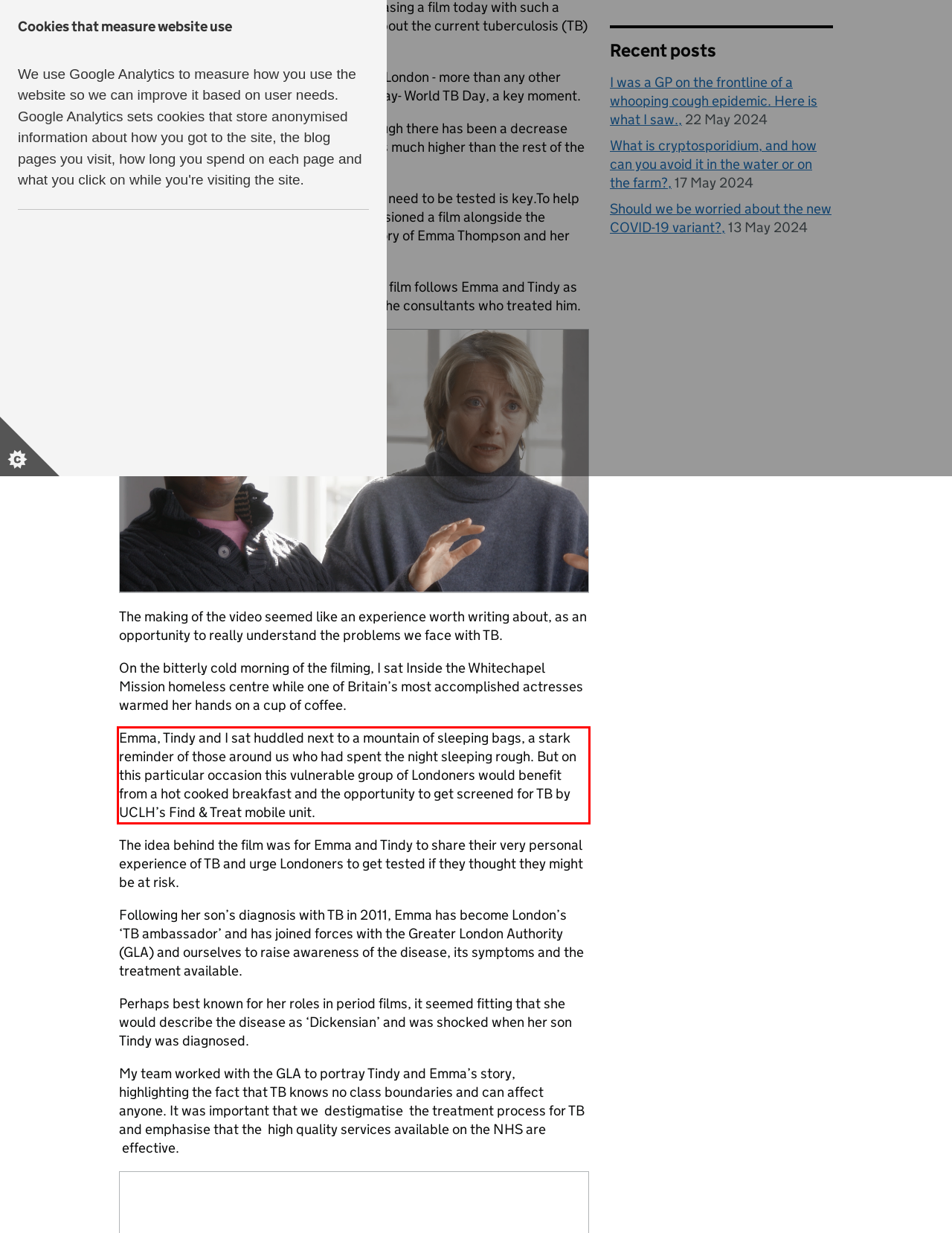You have a screenshot of a webpage, and there is a red bounding box around a UI element. Utilize OCR to extract the text within this red bounding box.

Emma, Tindy and I sat huddled next to a mountain of sleeping bags, a stark reminder of those around us who had spent the night sleeping rough. But on this particular occasion this vulnerable group of Londoners would benefit from a hot cooked breakfast and the opportunity to get screened for TB by UCLH’s Find & Treat mobile unit.